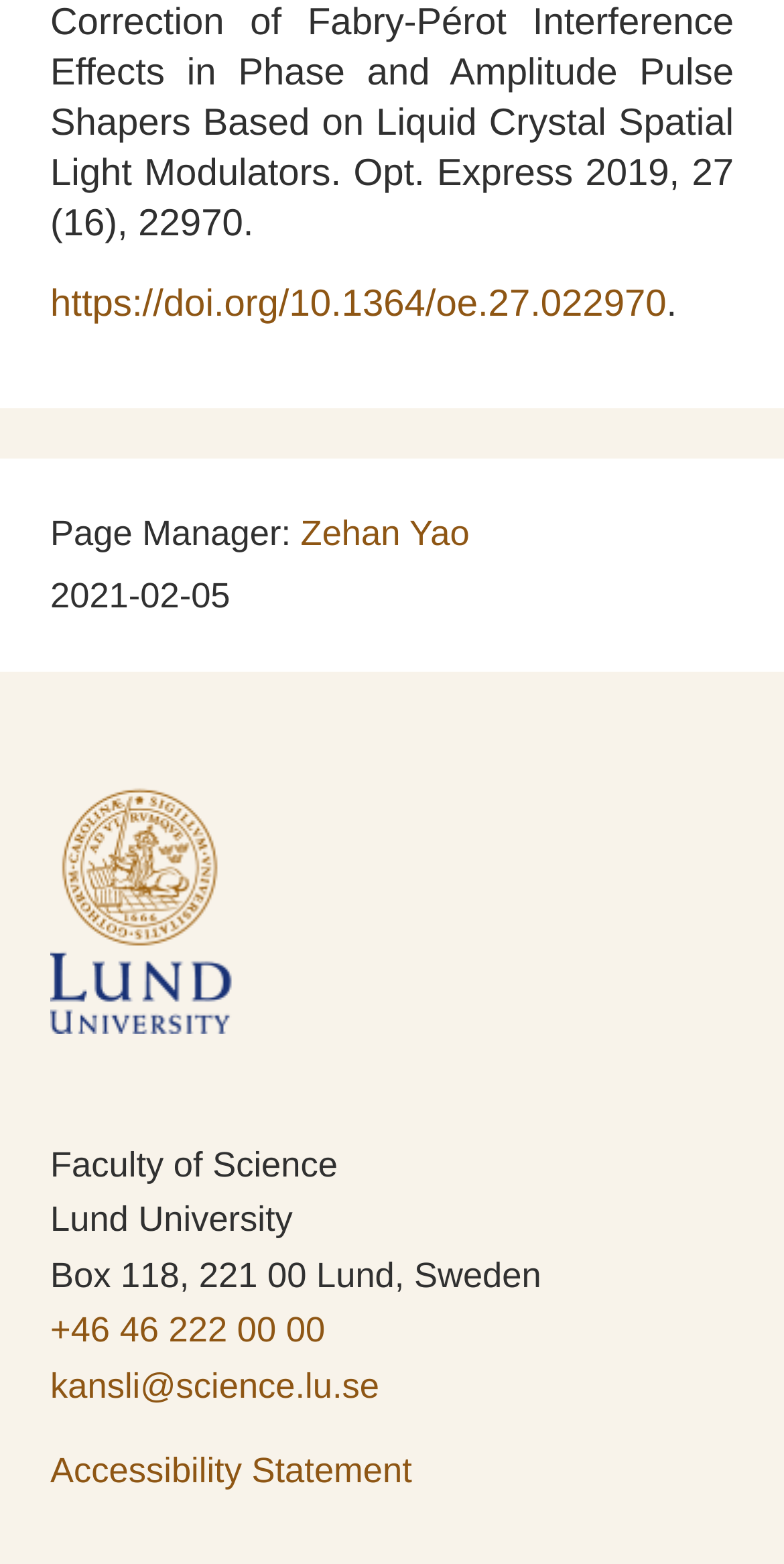Provide your answer in one word or a succinct phrase for the question: 
What is the email address mentioned on the webpage?

kansli@science.lu.se